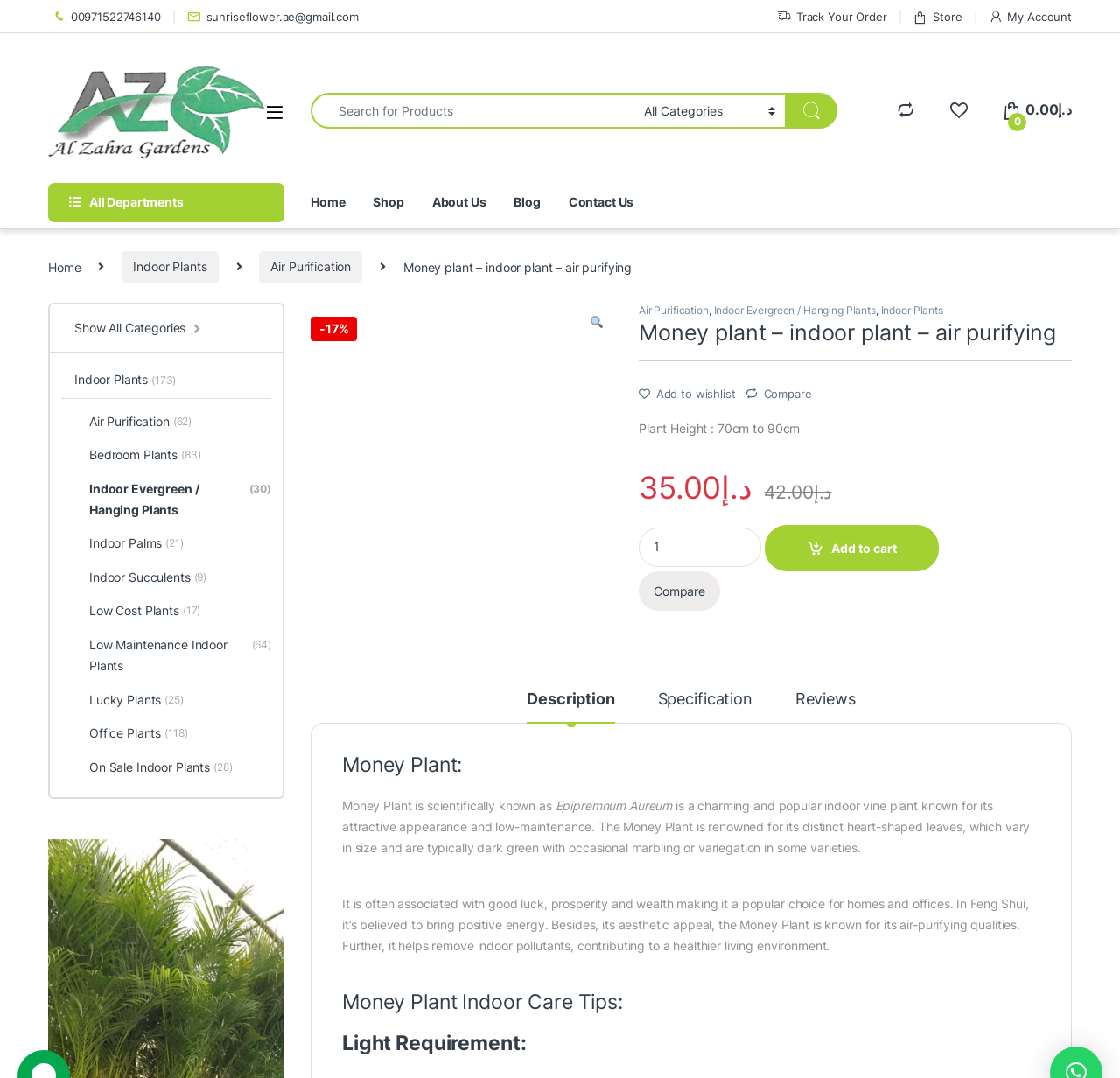Can you give a comprehensive explanation to the question given the content of the image?
What is the price of the plant?

I found the answer by examining the webpage's content, specifically the section with the price information, which shows the original price 'د.إ42.00' and the discounted price 'د.إ35.00'.